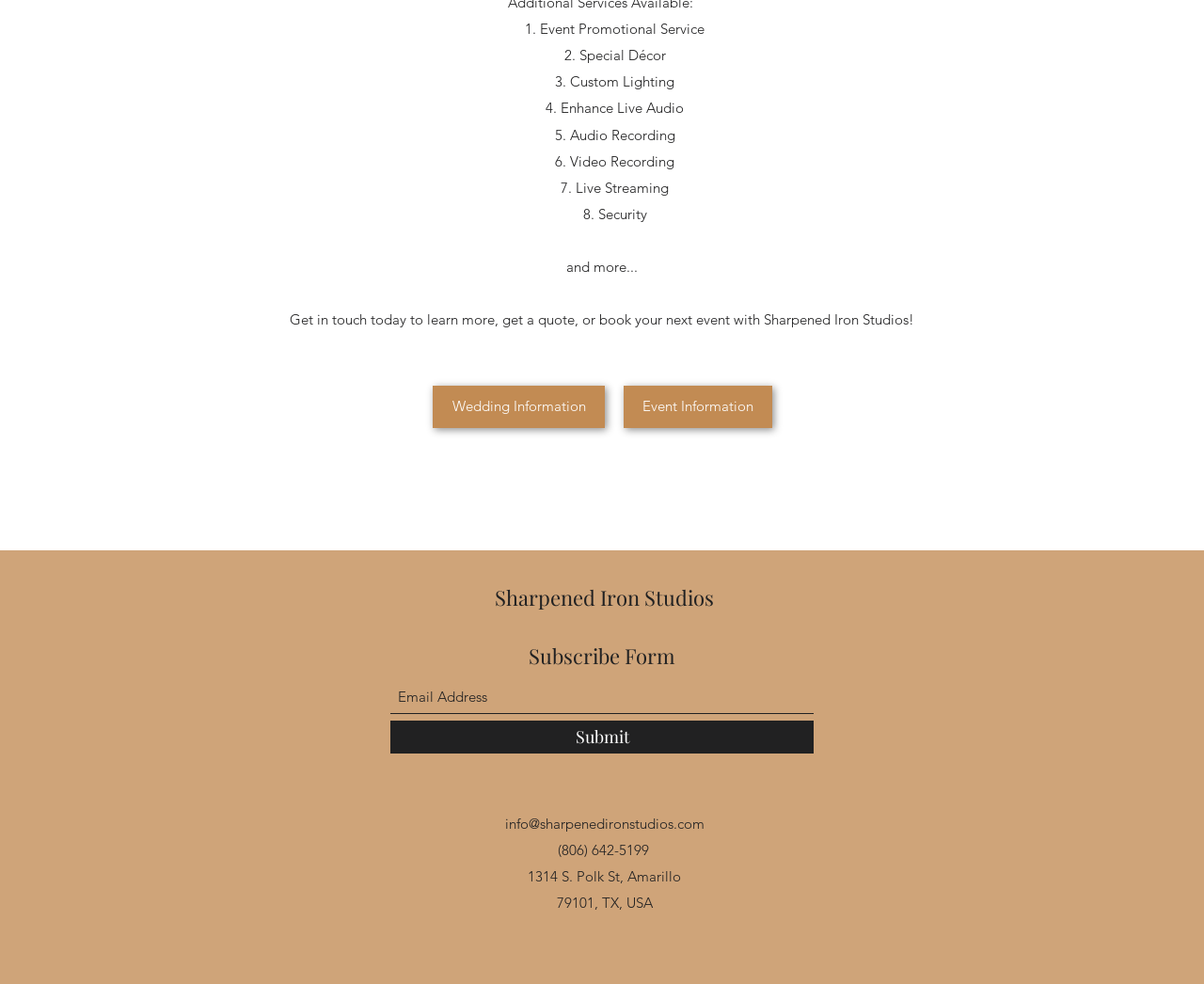How can I contact Sharpened Iron Studios?
Utilize the image to construct a detailed and well-explained answer.

According to the webpage, I can contact Sharpened Iron Studios through email at info@sharpenedironstudios.com or by calling (806) 642-5199.